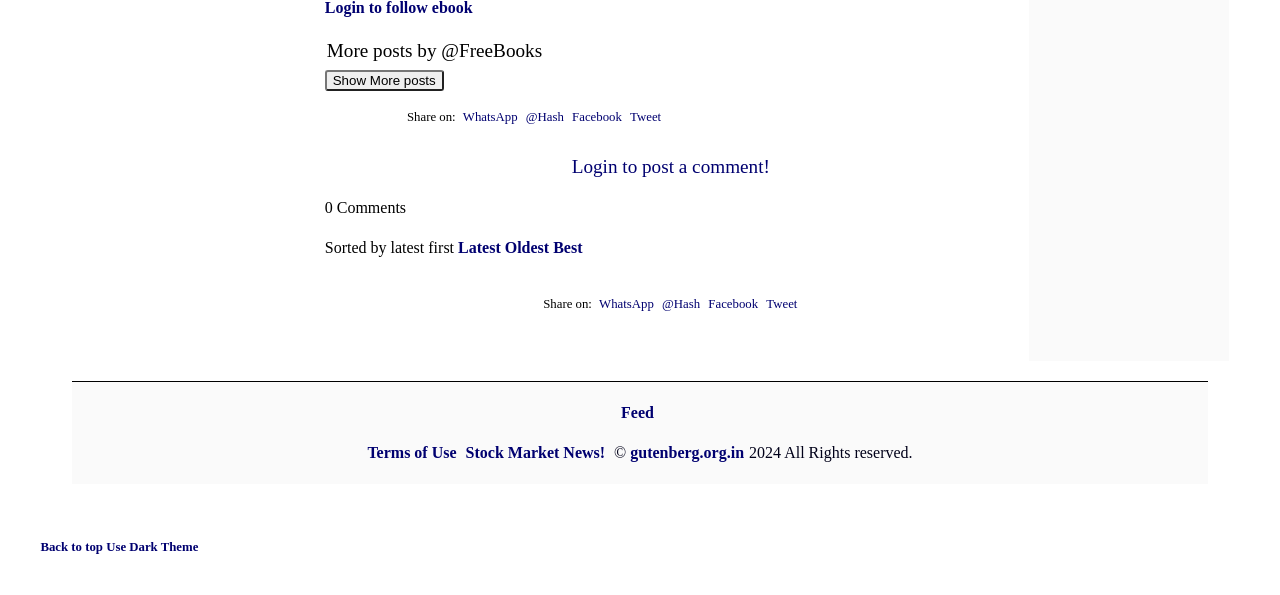Respond with a single word or phrase to the following question: How many share options are available?

5